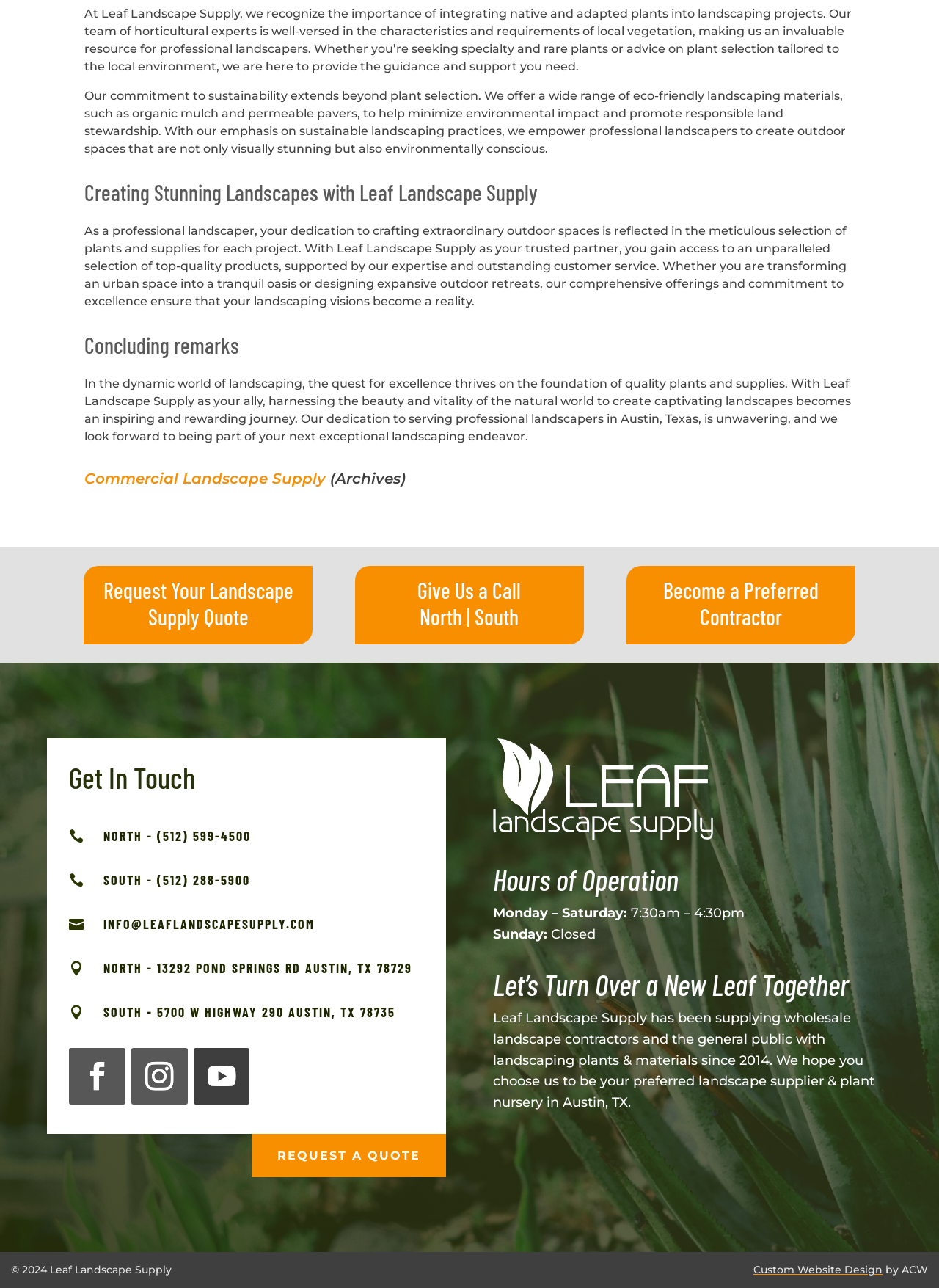Identify the bounding box coordinates of the region that needs to be clicked to carry out this instruction: "Check the hours of operation". Provide these coordinates as four float numbers ranging from 0 to 1, i.e., [left, top, right, bottom].

[0.525, 0.67, 0.95, 0.701]